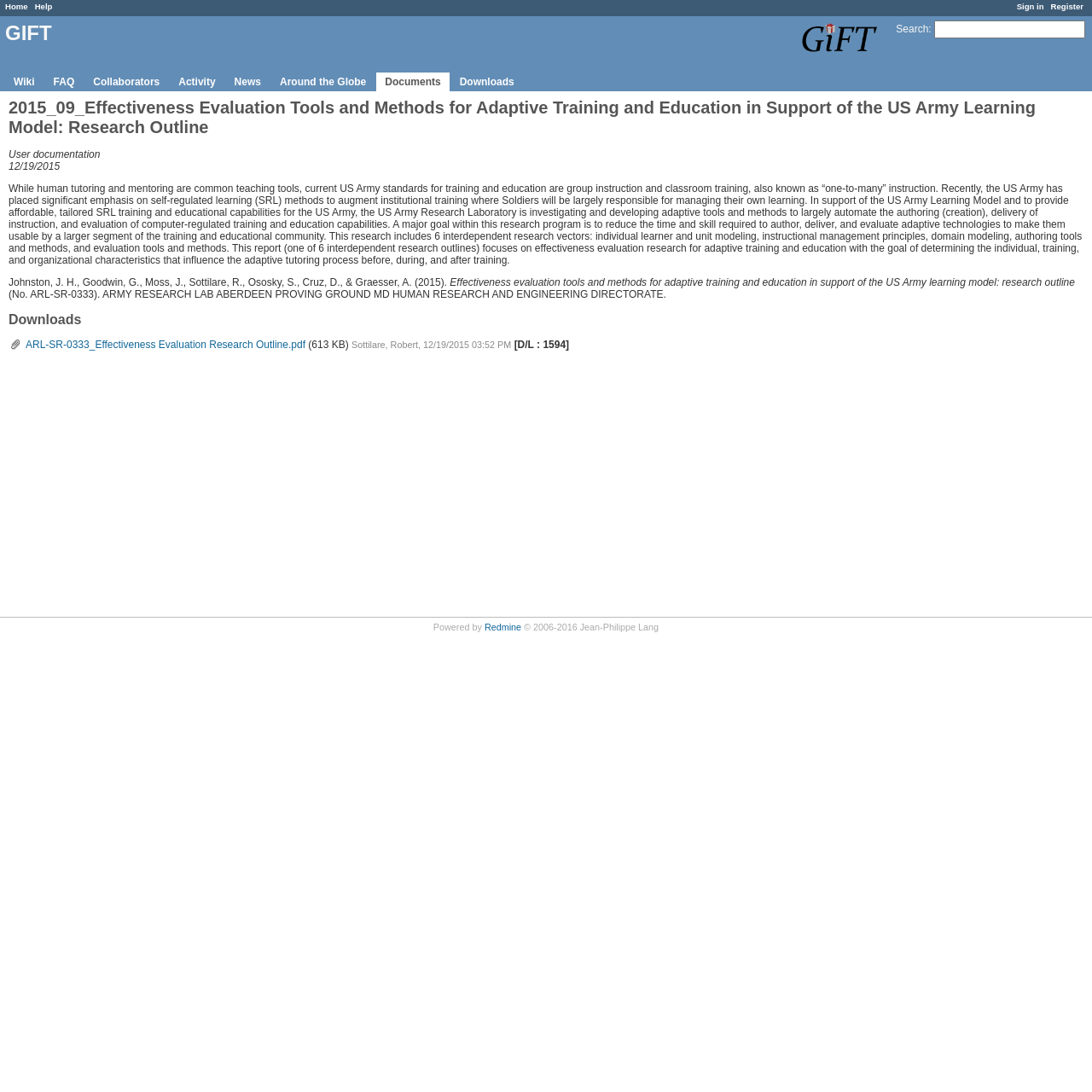What is the date of the research outline?
Answer with a single word or phrase, using the screenshot for reference.

12/19/2015